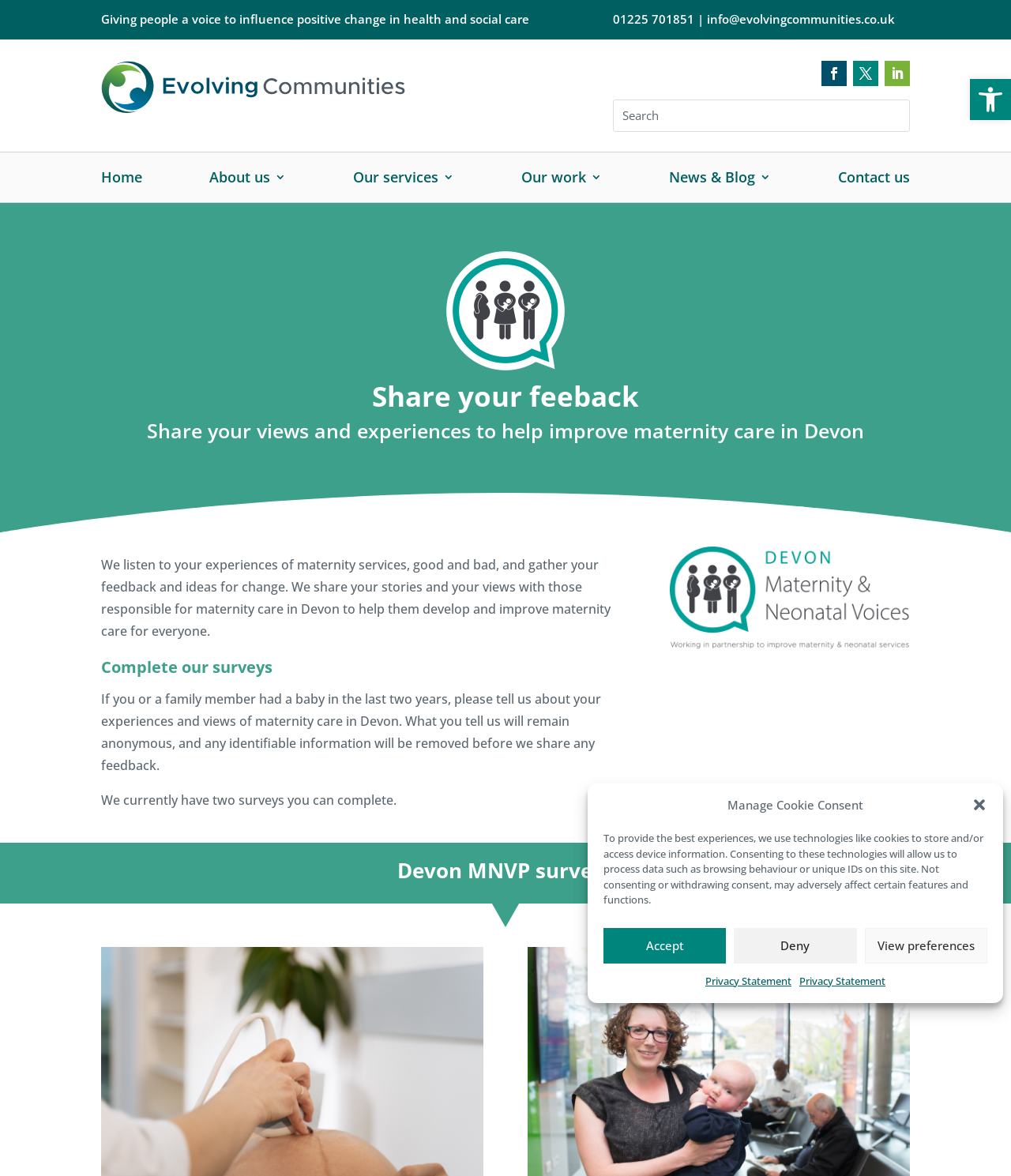Based on the element description Follow, identify the bounding box of the UI element in the given webpage screenshot. The coordinates should be in the format (top-left x, top-left y, bottom-right x, bottom-right y) and must be between 0 and 1.

[0.844, 0.051, 0.869, 0.073]